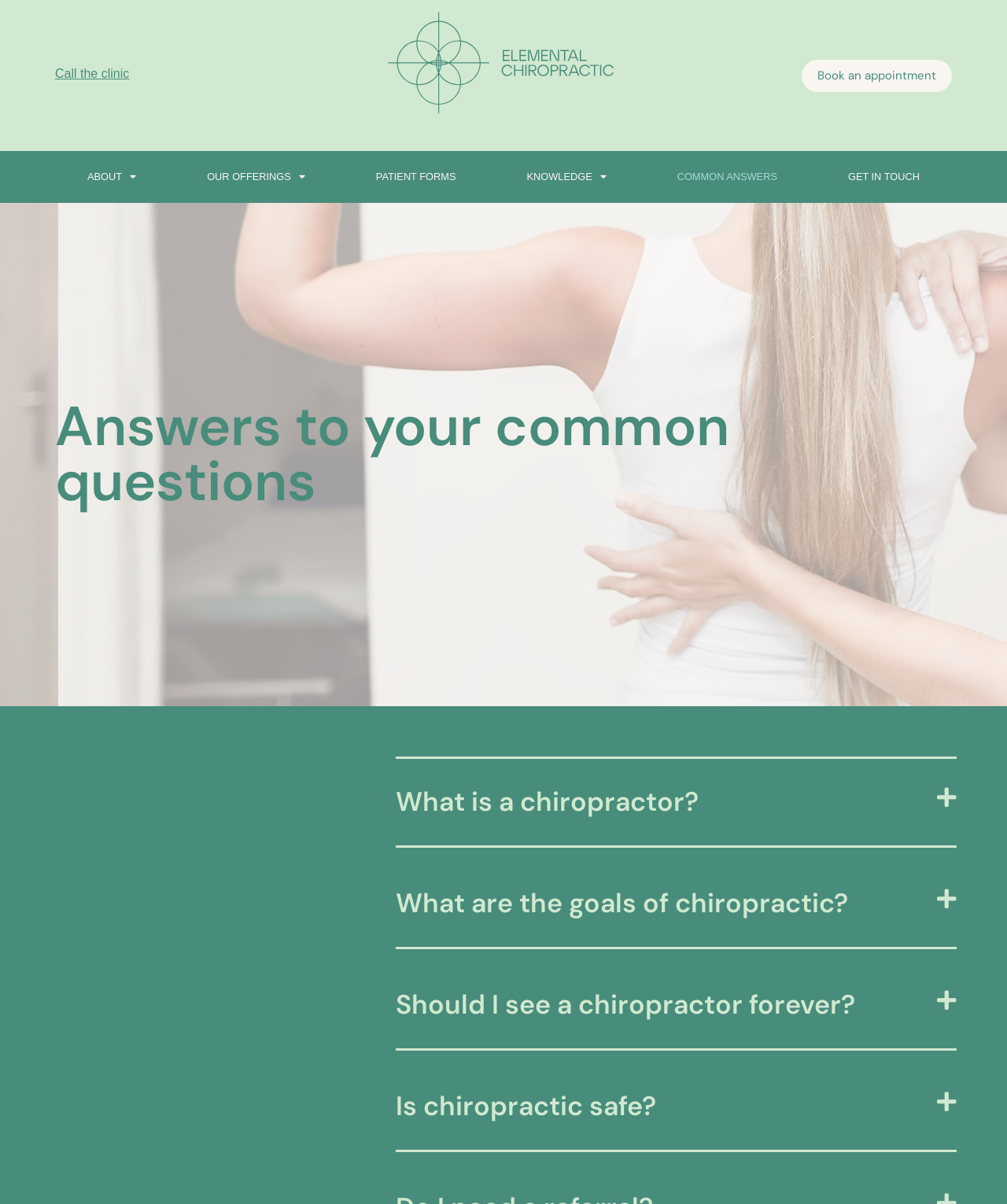Locate the bounding box coordinates of the area that needs to be clicked to fulfill the following instruction: "Click Kyneton Accountants". The coordinates should be in the format of four float numbers between 0 and 1, namely [left, top, right, bottom].

None